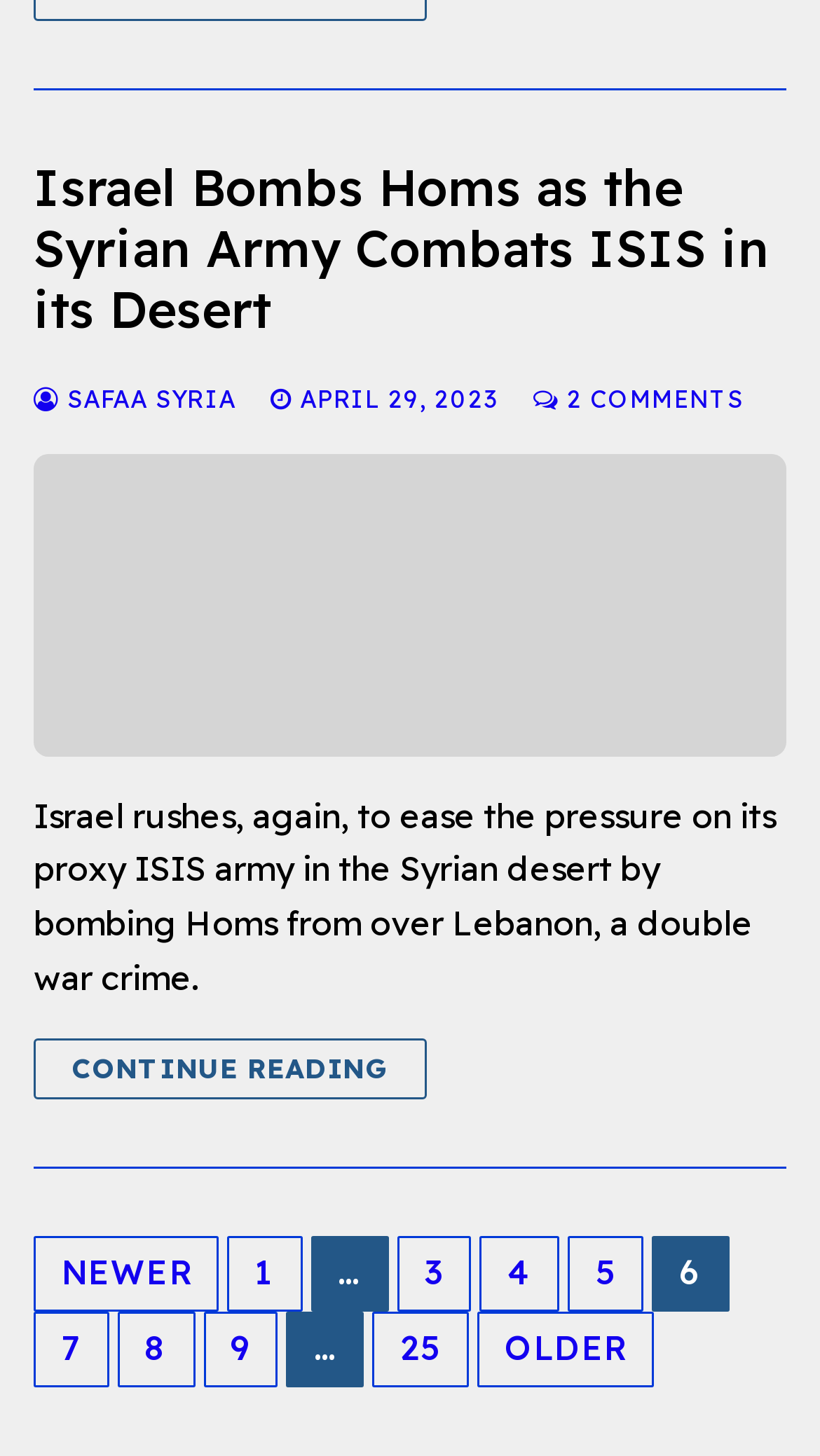What is the purpose of the 'CONTINUE READING' button?
From the image, respond using a single word or phrase.

To read the full article